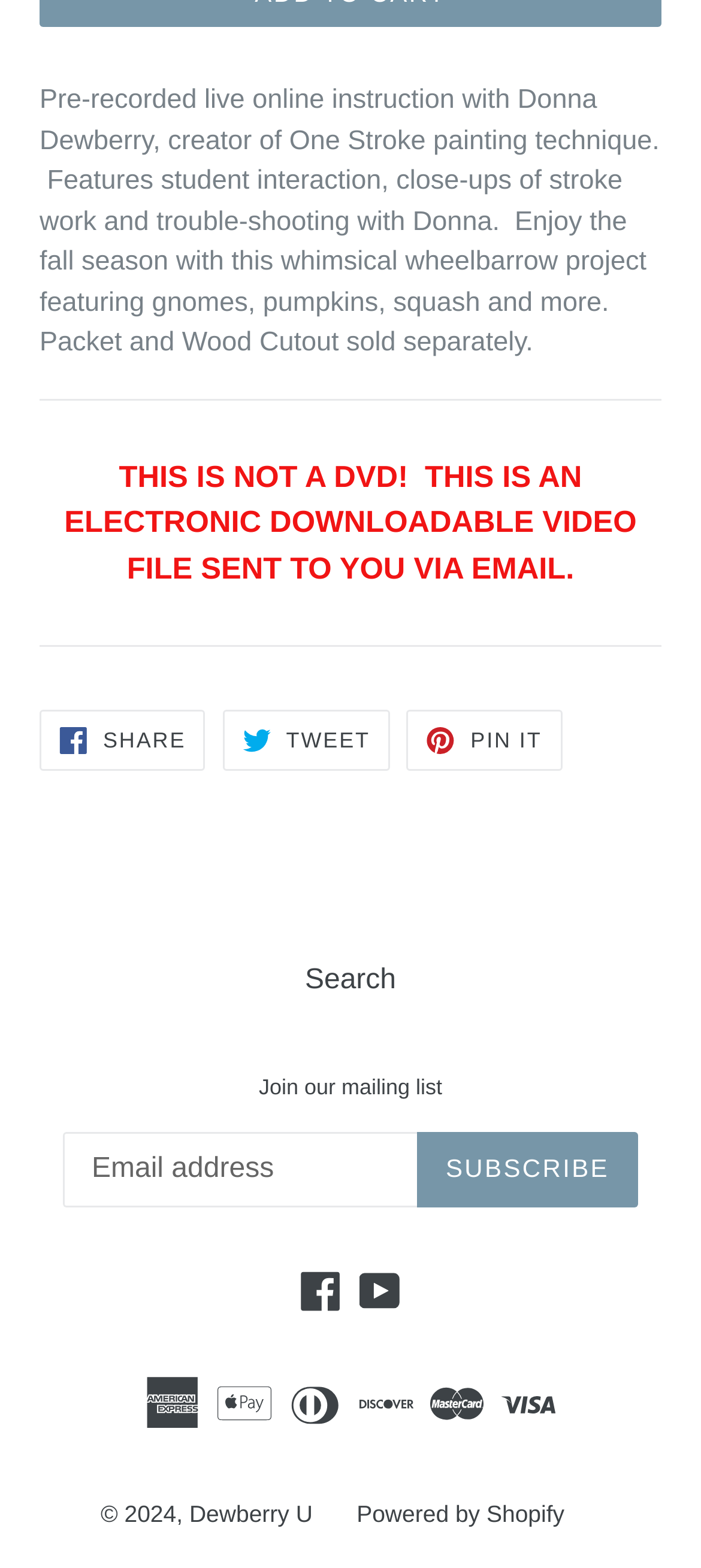What is the topic of the online instruction?
Please provide a single word or phrase in response based on the screenshot.

One Stroke painting technique